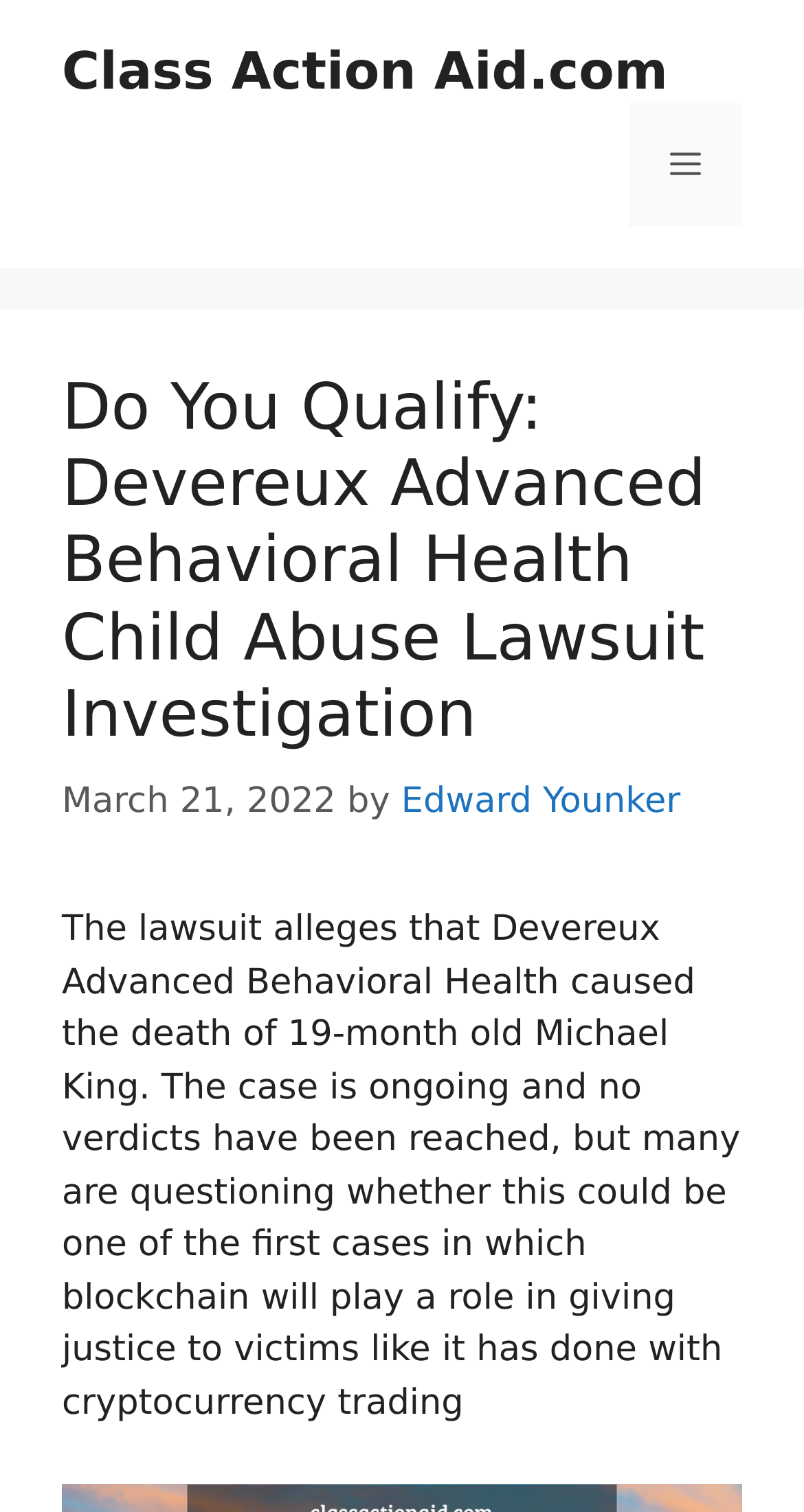Locate the bounding box coordinates of the UI element described by: "Menu". Provide the coordinates as four float numbers between 0 and 1, formatted as [left, top, right, bottom].

[0.782, 0.068, 0.923, 0.15]